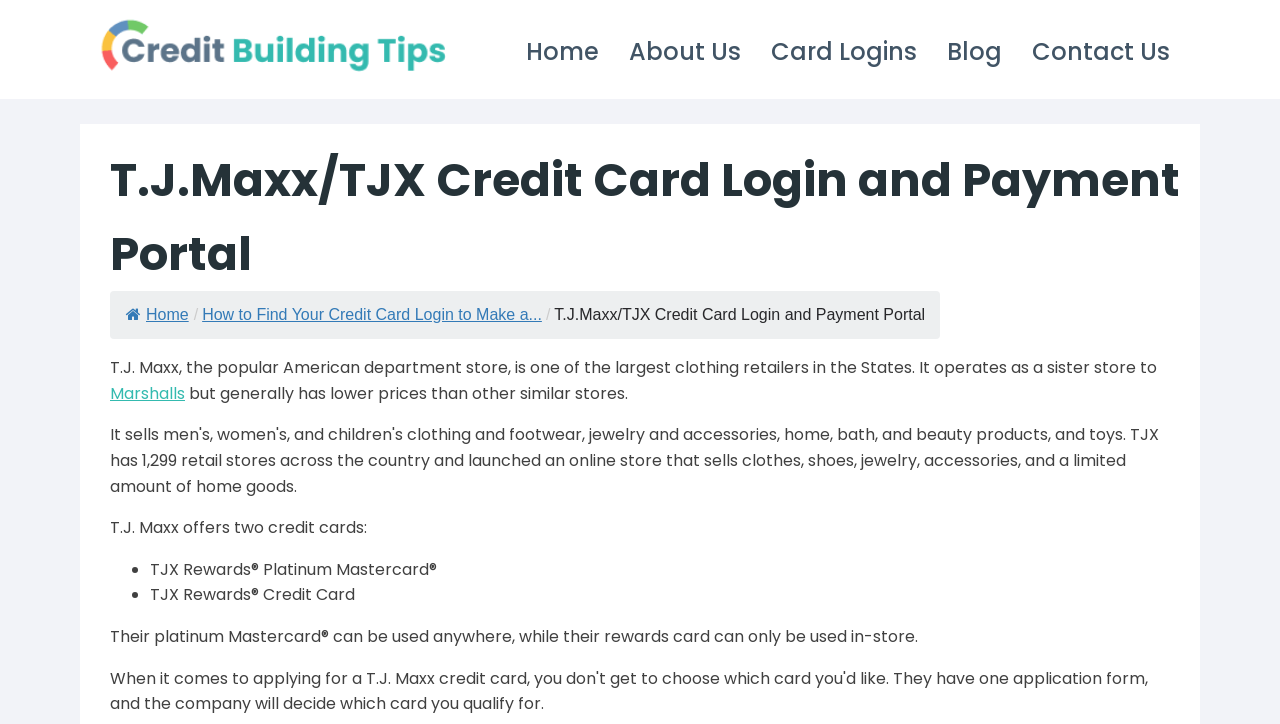What type of store is T.J. Maxx?
Please provide a single word or phrase as your answer based on the screenshot.

Department store